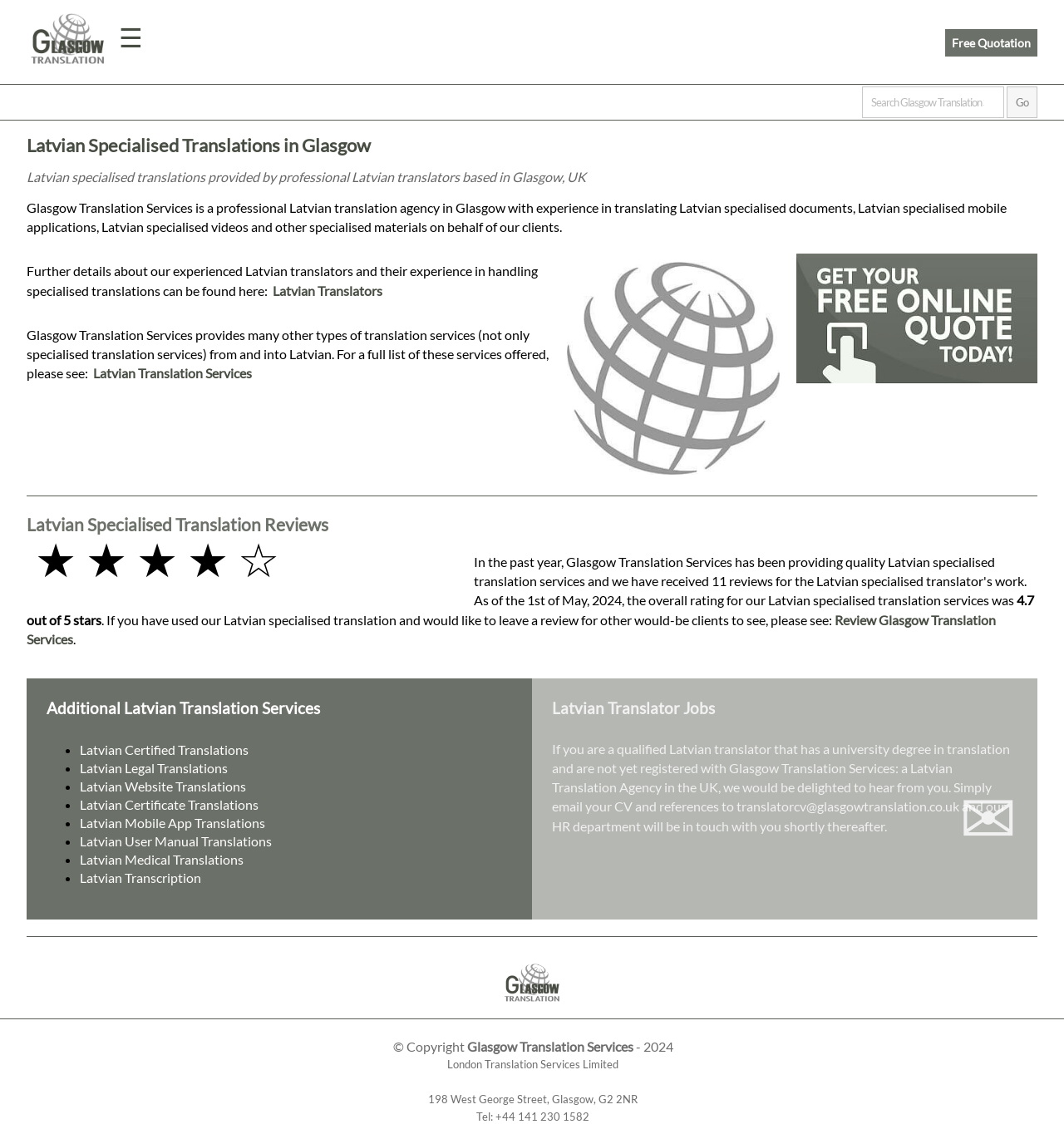Determine the bounding box for the described HTML element: "Latvian User Manual Translations". Ensure the coordinates are four float numbers between 0 and 1 in the format [left, top, right, bottom].

[0.075, 0.732, 0.256, 0.745]